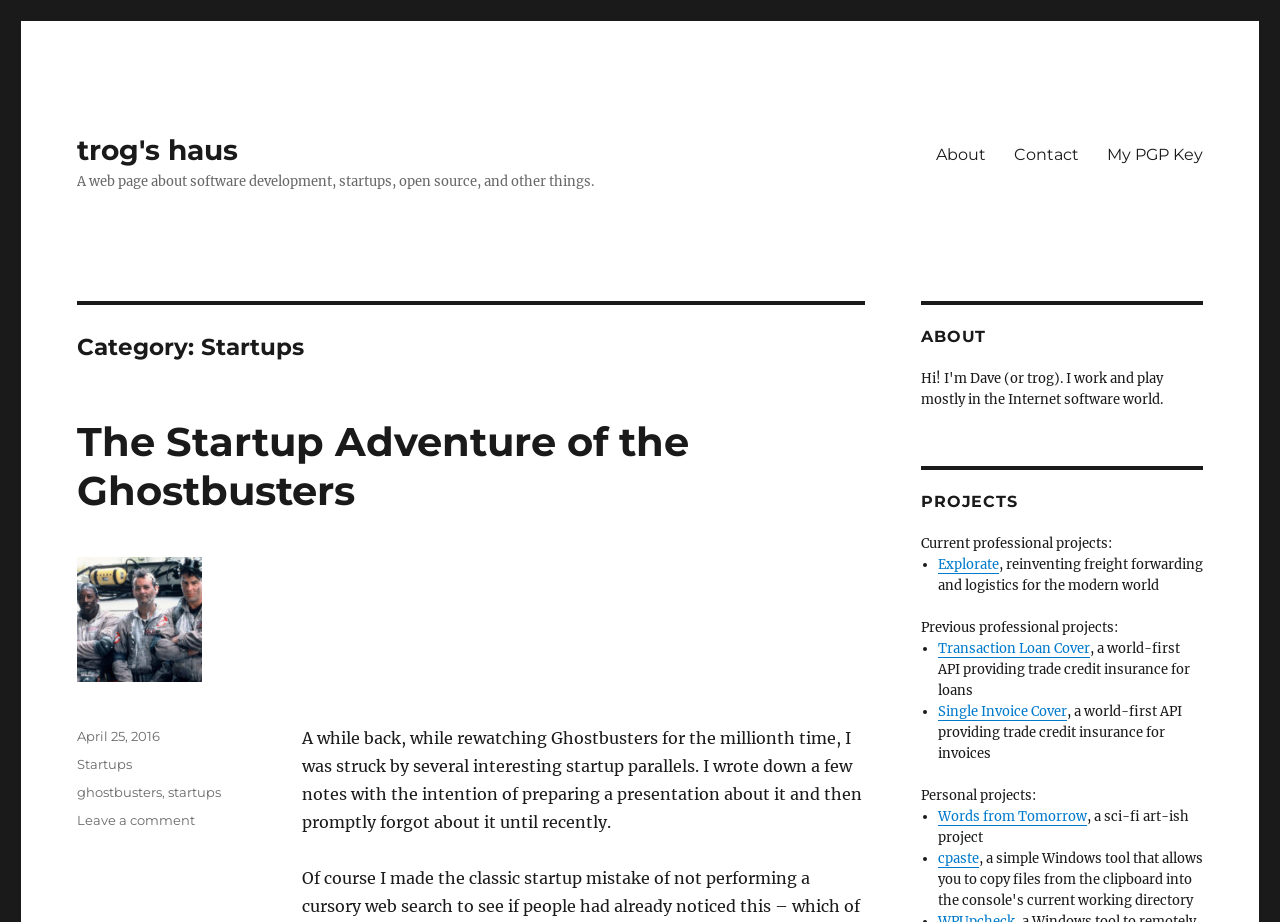Bounding box coordinates are given in the format (top-left x, top-left y, bottom-right x, bottom-right y). All values should be floating point numbers between 0 and 1. Provide the bounding box coordinate for the UI element described as: Words from Tomorrow

[0.733, 0.876, 0.849, 0.895]